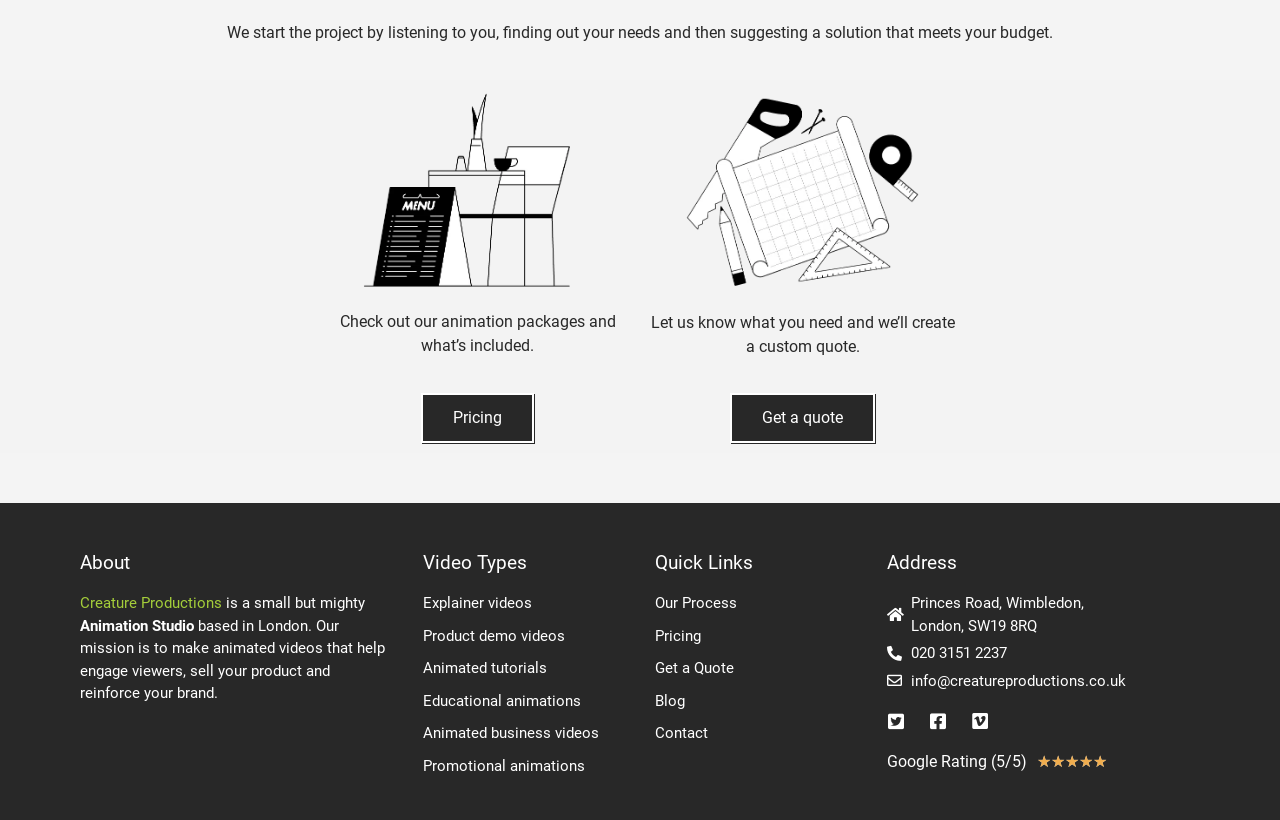What is the rating of the animation studio on Google?
Using the image as a reference, deliver a detailed and thorough answer to the question.

The webpage displays a Google rating of 5/5, indicating a perfect score, as shown in the bottom section of the webpage.